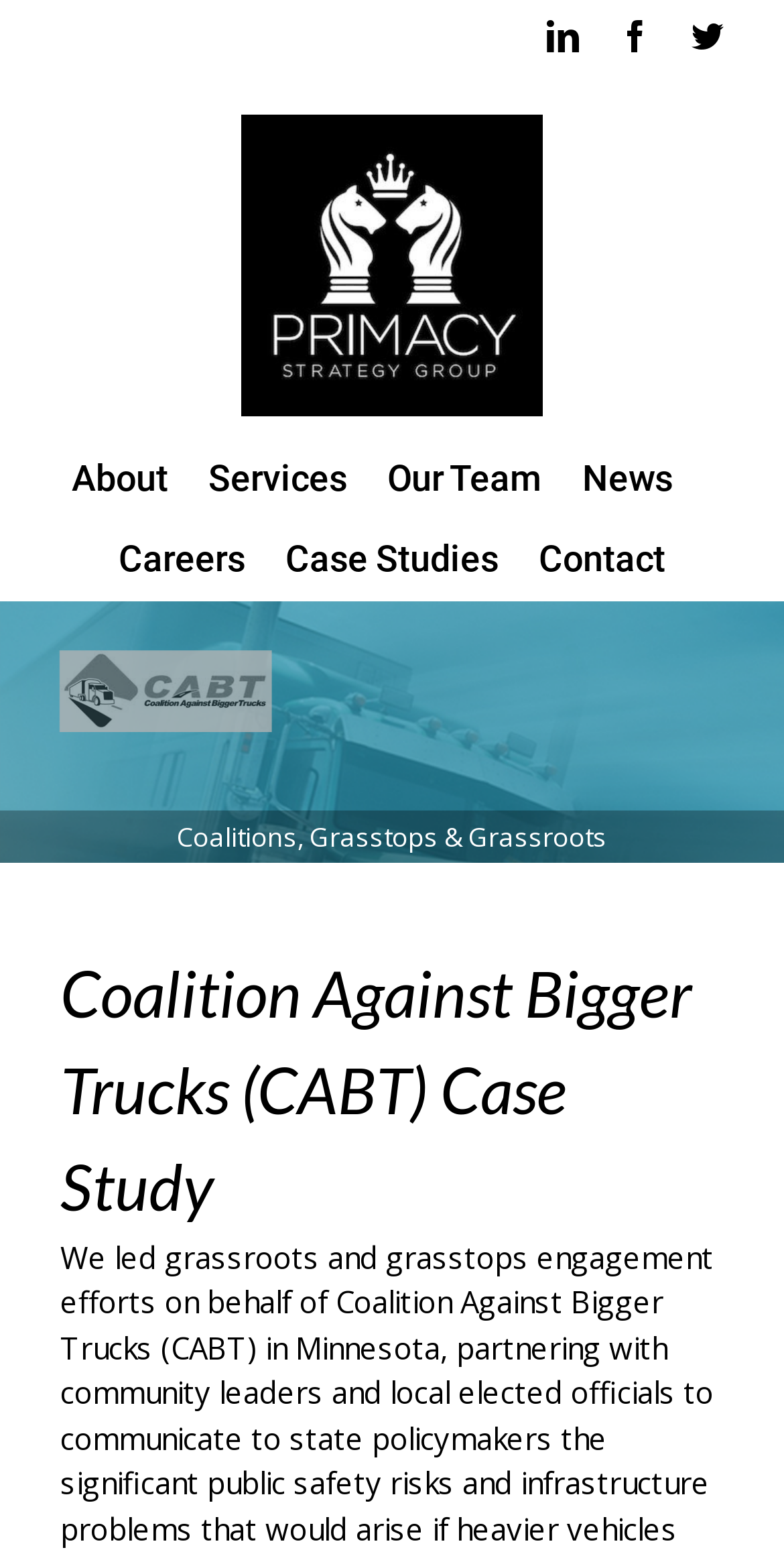Convey a detailed summary of the webpage, mentioning all key elements.

The webpage is about Case Study Coalitions, Grasstops & Grassroots by Primacy Strategy Group. At the top right corner, there are three social media links: LinkedIn, Facebook, and Twitter. On the top left, the Primacy Strategy Group logo is displayed, which is also a link. Below the logo, there is a main menu navigation bar with seven links: About, Services, Our Team, News, Careers, Case Studies, and Contact.

The main content of the webpage is a case study, with a heading "Coalition Against Bigger Trucks (CABT) Case Study" located at the top center of the page. Above this heading, there is a subheading "Coalitions, Grasstops & Grassroots". At the bottom right corner, there is a "Go to Top" link, which allows users to navigate back to the top of the page.